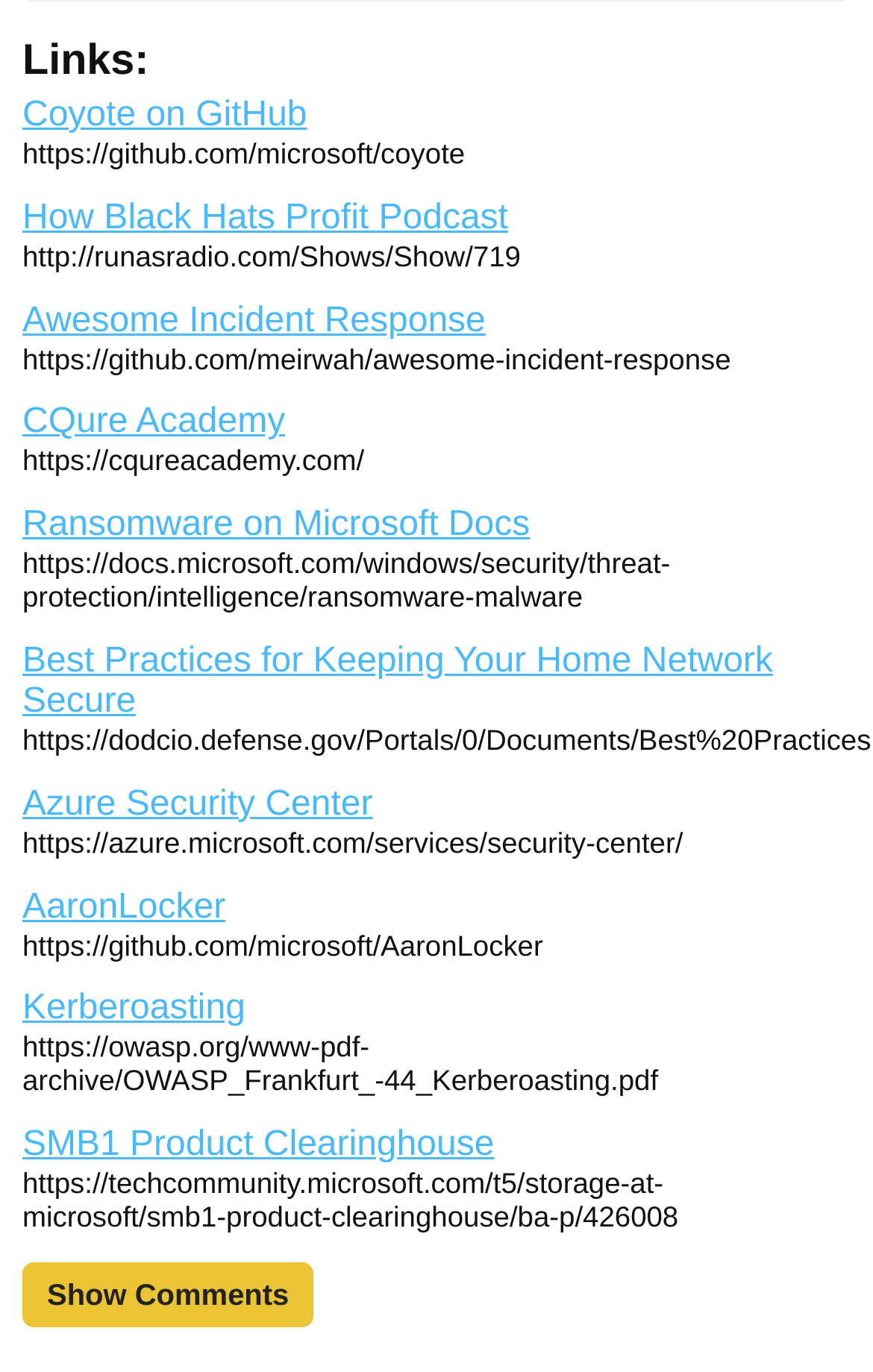Please specify the bounding box coordinates of the clickable section necessary to execute the following command: "Visit Coyote on GitHub".

[0.026, 0.07, 0.352, 0.098]